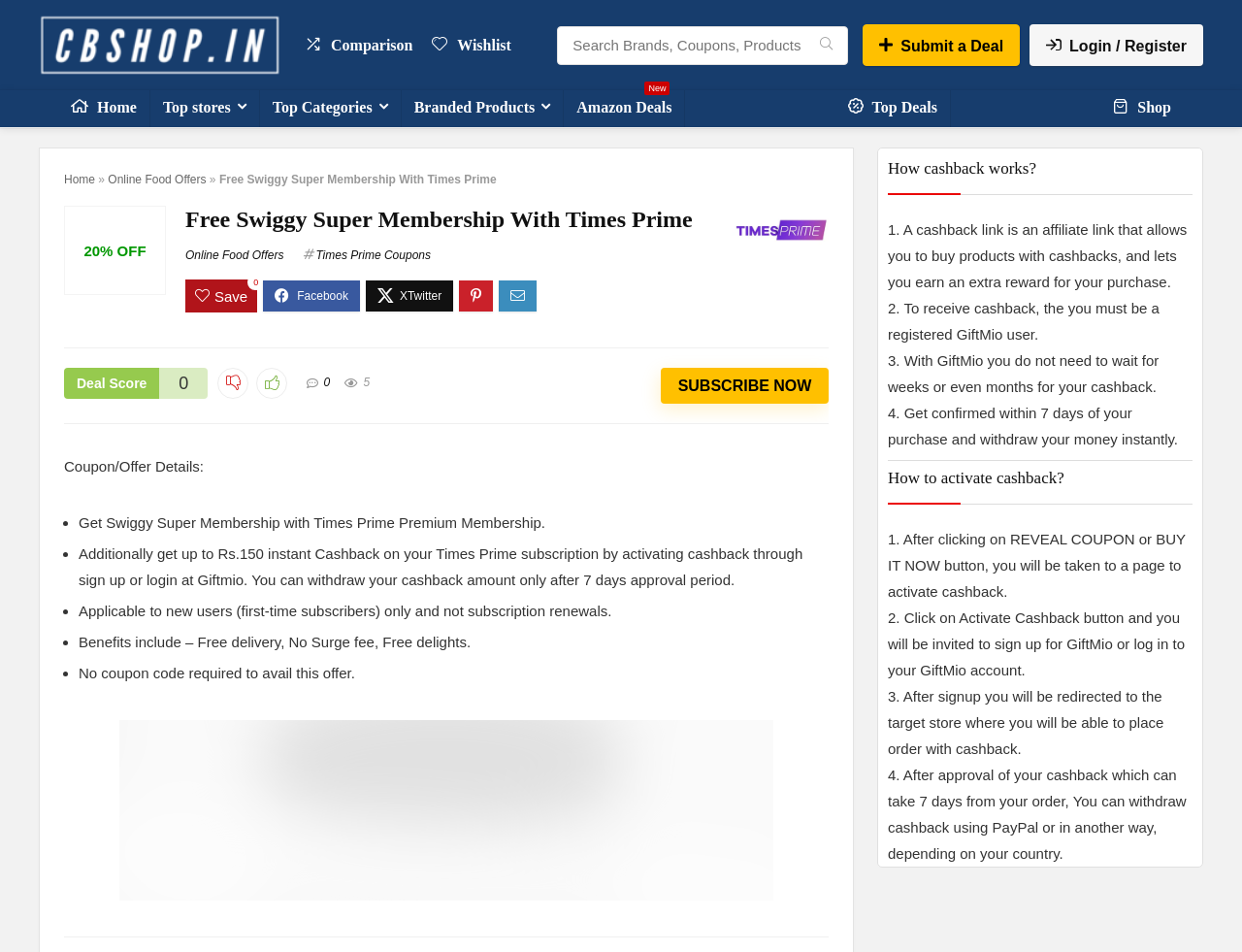Write a detailed summary of the webpage.

This webpage is about a deal for a free Swiggy Super Membership with Times Prime. At the top, there is a logo and a navigation menu with links to various sections of the website, including a search bar. Below the navigation menu, there is a prominent heading that reads "Free Swiggy Super Membership With Times Prime" with a figure displaying a 20% off offer.

The main content of the webpage is divided into sections. The first section provides details about the offer, including the benefits of the membership, such as free delivery and no surge fee. The section is formatted as a list with bullet points, making it easy to read and understand.

Below the offer details, there is a call-to-action button to subscribe to the deal. Next to the button, there is an image related to cashback approval. On the right side of the webpage, there is a complementary section that explains how cashback works and how to activate it. This section is divided into two parts, with the first part explaining the cashback process and the second part providing step-by-step instructions on how to activate cashback.

Throughout the webpage, there are various links and buttons that allow users to navigate to different sections of the website or to external websites. The overall layout is organized, making it easy to find the necessary information about the deal.